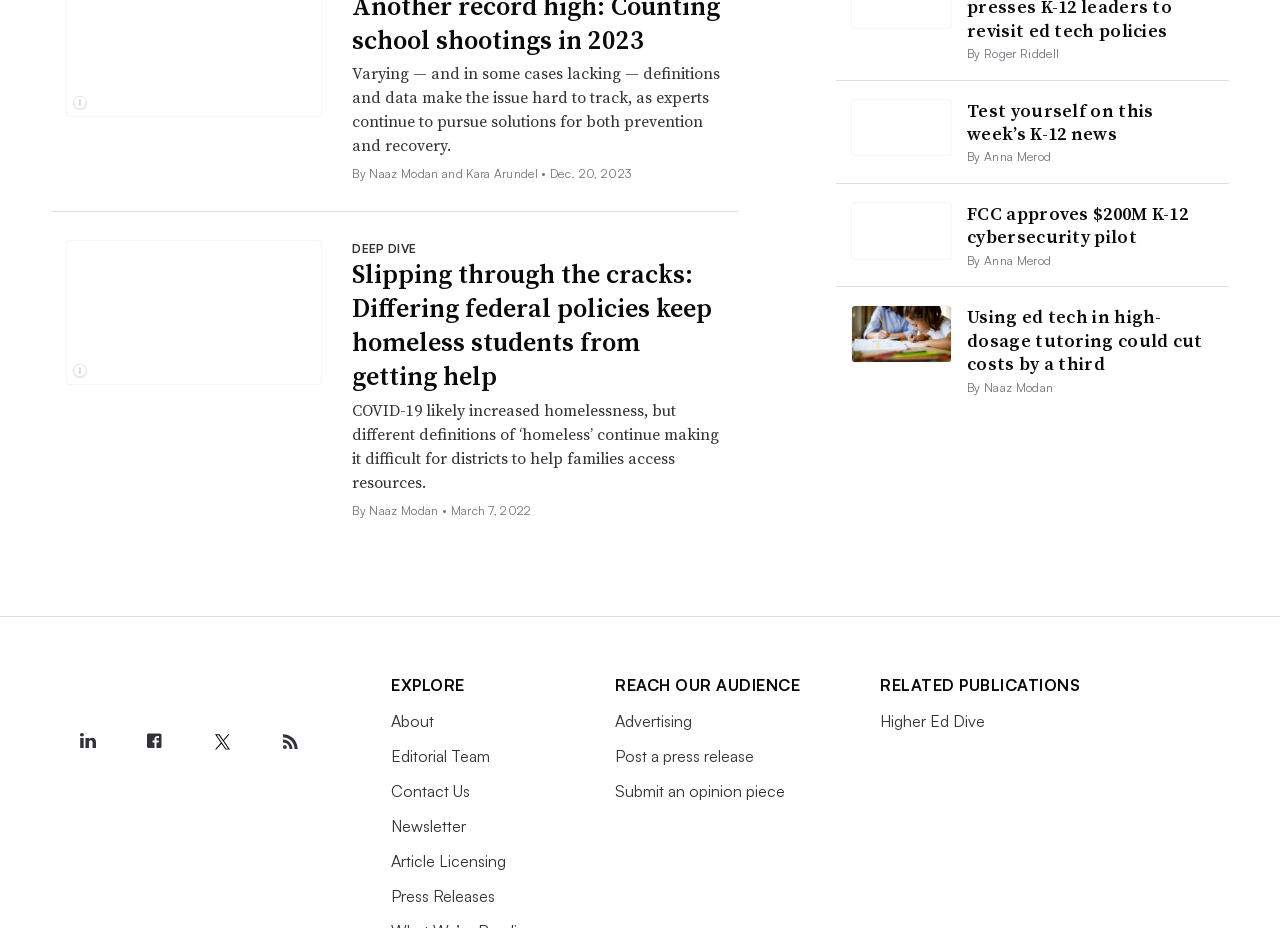What is the date of the article 'Using ed tech in high-dosage tutoring could cut costs by a third'?
Answer briefly with a single word or phrase based on the image.

Not specified